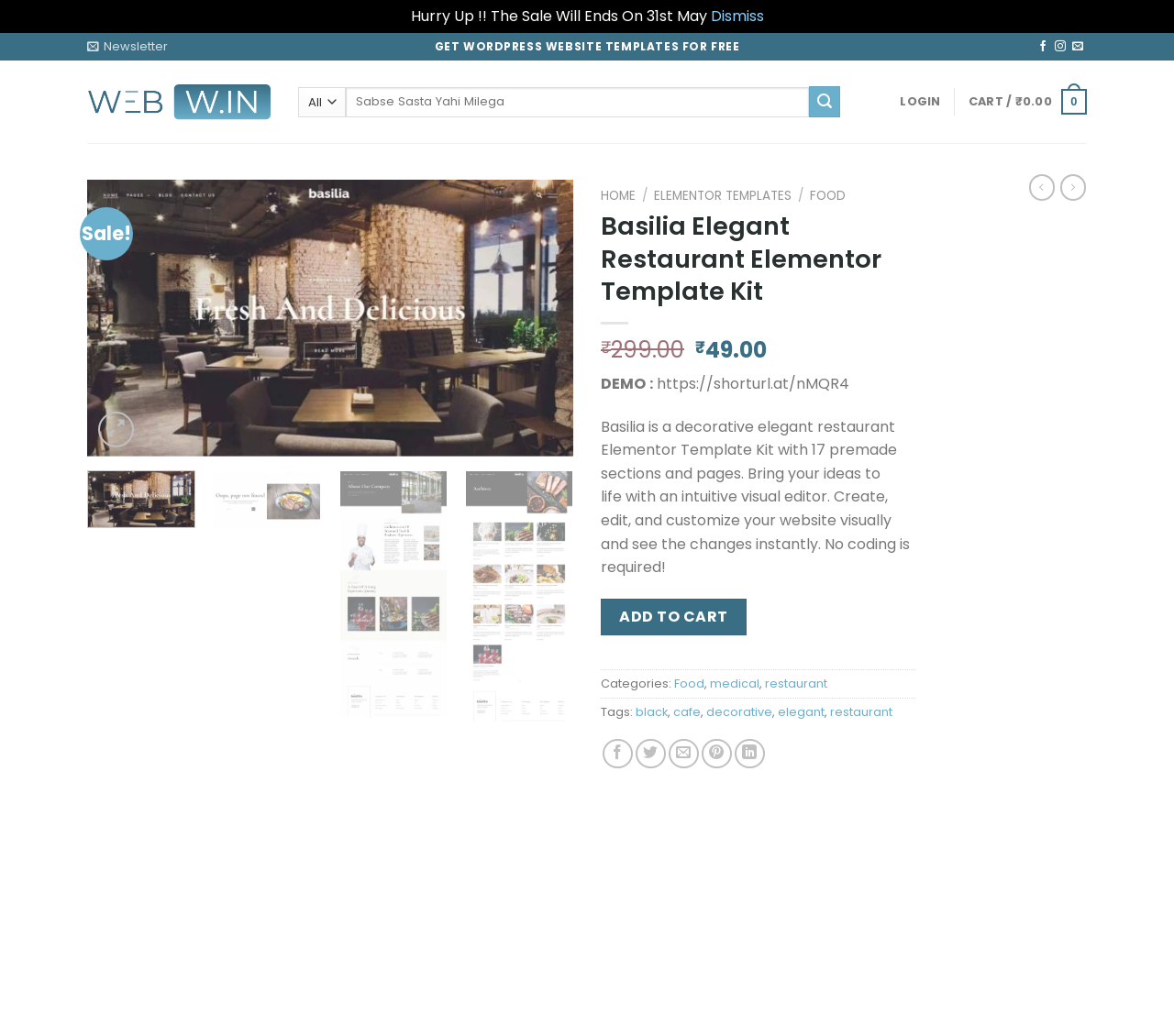What is the current price of the template kit?
Using the screenshot, give a one-word or short phrase answer.

₹49.00